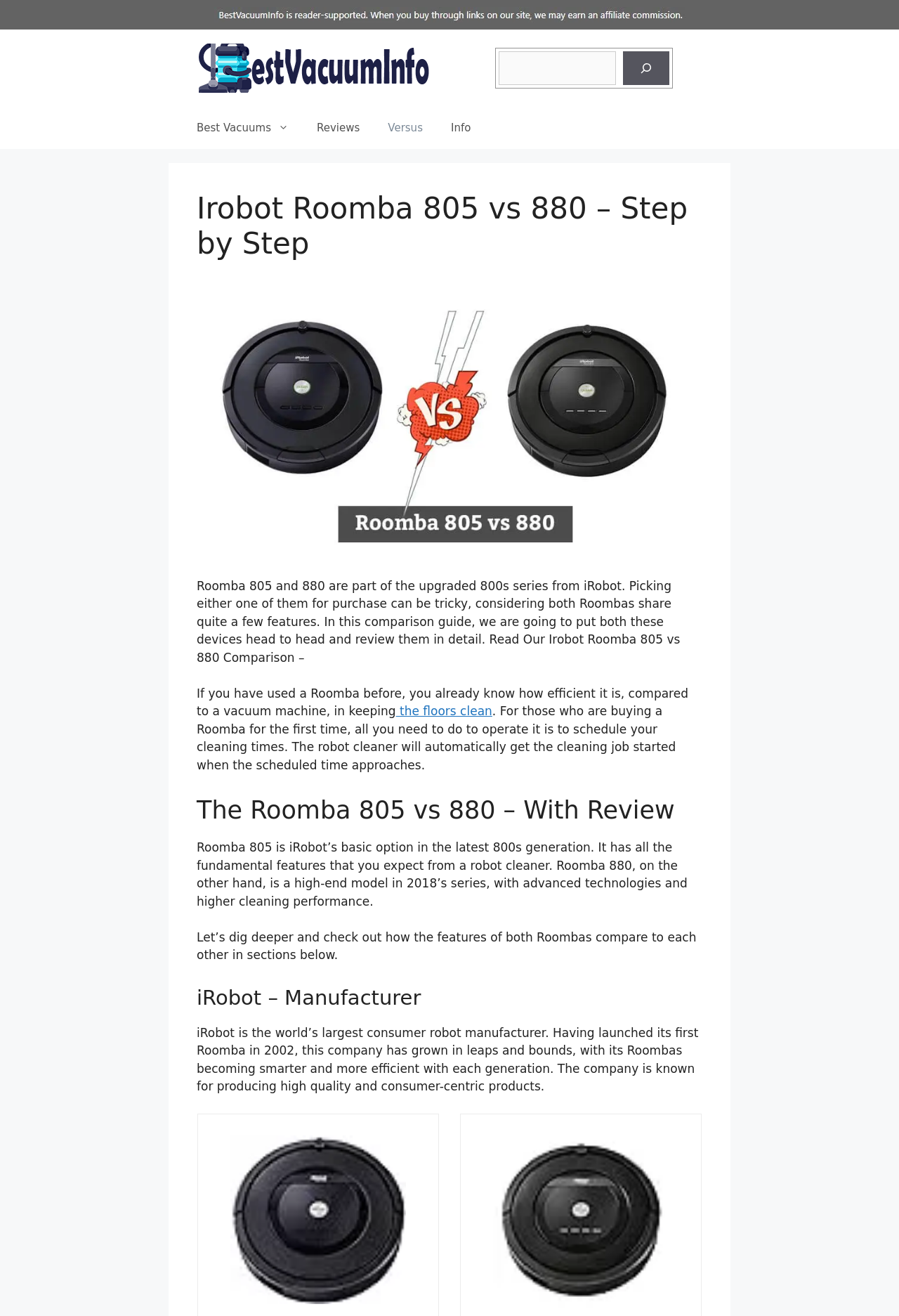Locate the bounding box coordinates of the item that should be clicked to fulfill the instruction: "Learn more about iRobot Roomba 805".

[0.256, 0.86, 0.451, 0.994]